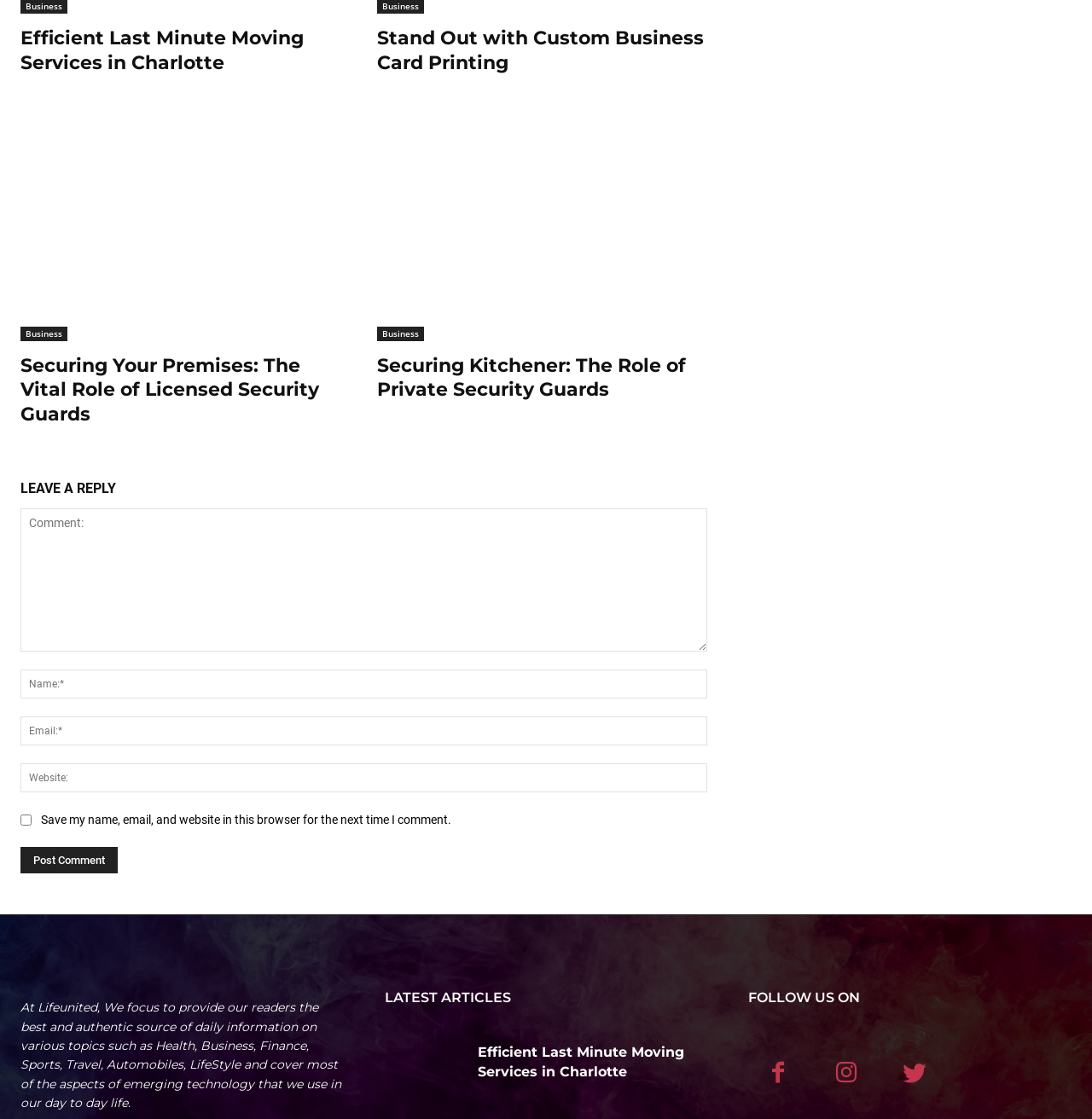Locate the bounding box coordinates of the clickable element to fulfill the following instruction: "Enter a comment". Provide the coordinates as four float numbers between 0 and 1 in the format [left, top, right, bottom].

[0.019, 0.455, 0.648, 0.583]